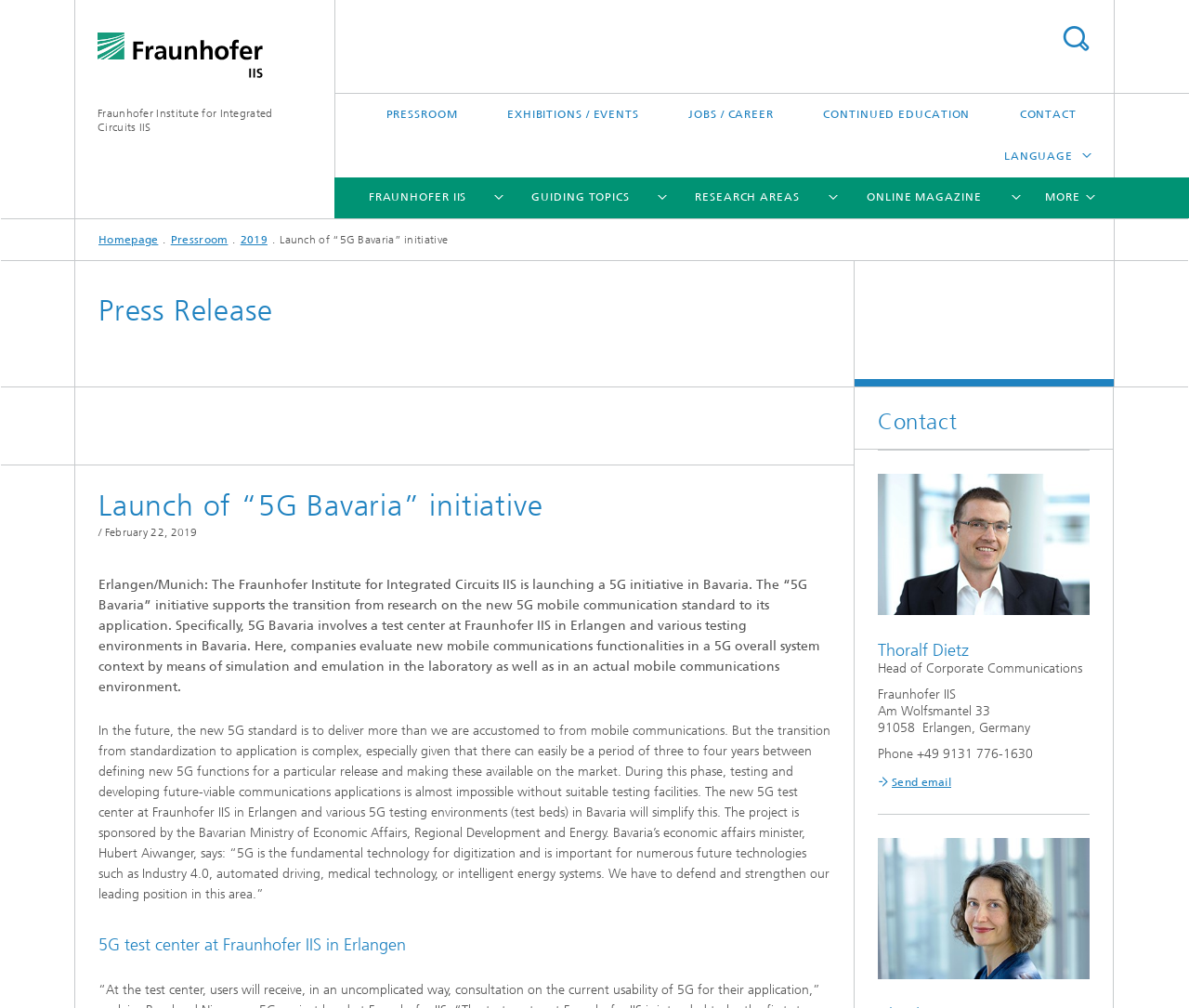What is the name of the institute?
With the help of the image, please provide a detailed response to the question.

I found the answer by looking at the logo image at the top left corner of the webpage, which is described as 'Logo Fraunhofer-Institut für Integrierte Schaltungen IIS'. This suggests that the institute's name is Fraunhofer IIS.